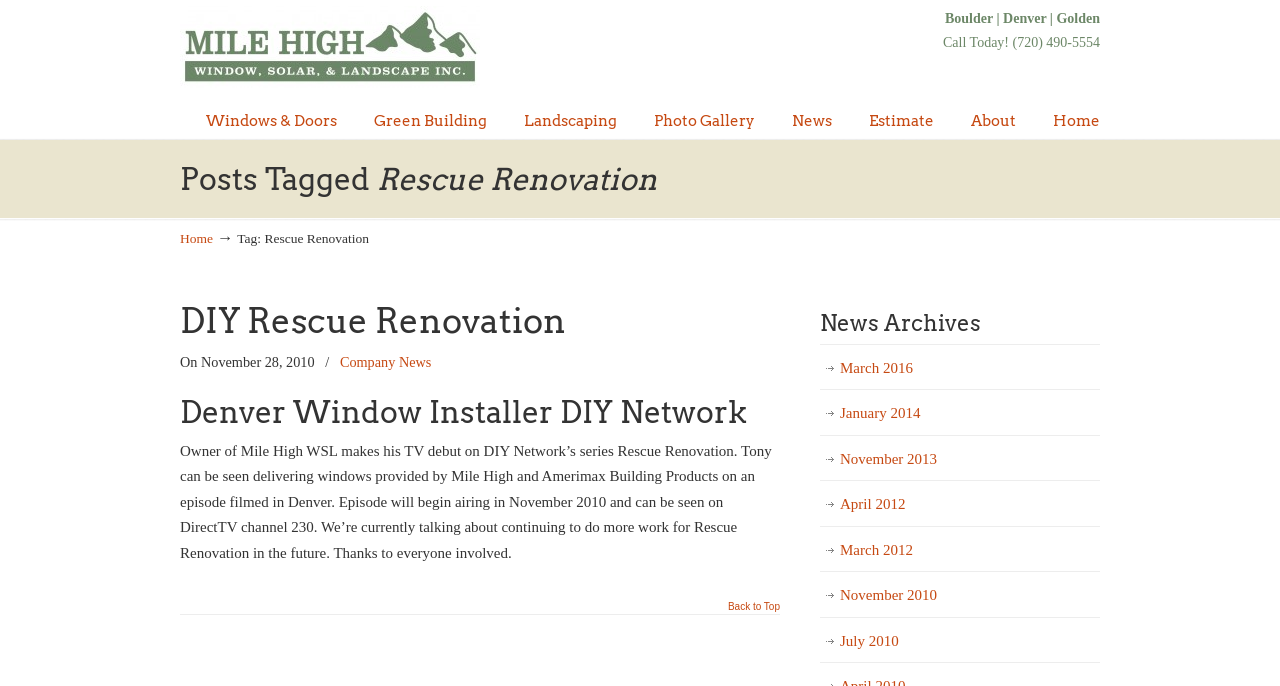Provide a thorough description of the webpage's content and layout.

The webpage is about Rescue Renovation Archives, specifically related to Denver Windows. At the top, there is a link to "Denver Windows" and a static text "Boulder | Denver | Golden" followed by a call-to-action "Call Today! (720) 490-5554". 

Below this, there are seven links in a row, including "Windows & Doors", "Green Building", "Landscaping", "Photo Gallery", "News", "Estimate", and "About", which seem to be the main navigation menu. 

The main content of the page is divided into two sections. The first section has a heading "Posts Tagged Rescue Renovation" and a link to "Home" with an arrow symbol "→" next to it. Below this, there is a static text "Tag: Rescue Renovation". 

The second section is the main article area, which contains several articles. The first article has a heading "DIY Rescue Renovation" and a link to the same title. The article is dated "November 28, 2010" and has a category link to "Company News". The content of the article describes the owner of Mile High WSL making his TV debut on DIY Network's series Rescue Renovation. 

Below the article, there is a link to "Back to Top". On the right side of the page, there is a section with a heading "News Archives" and several links to different months and years, including March 2016, January 2014, November 2013, and so on.